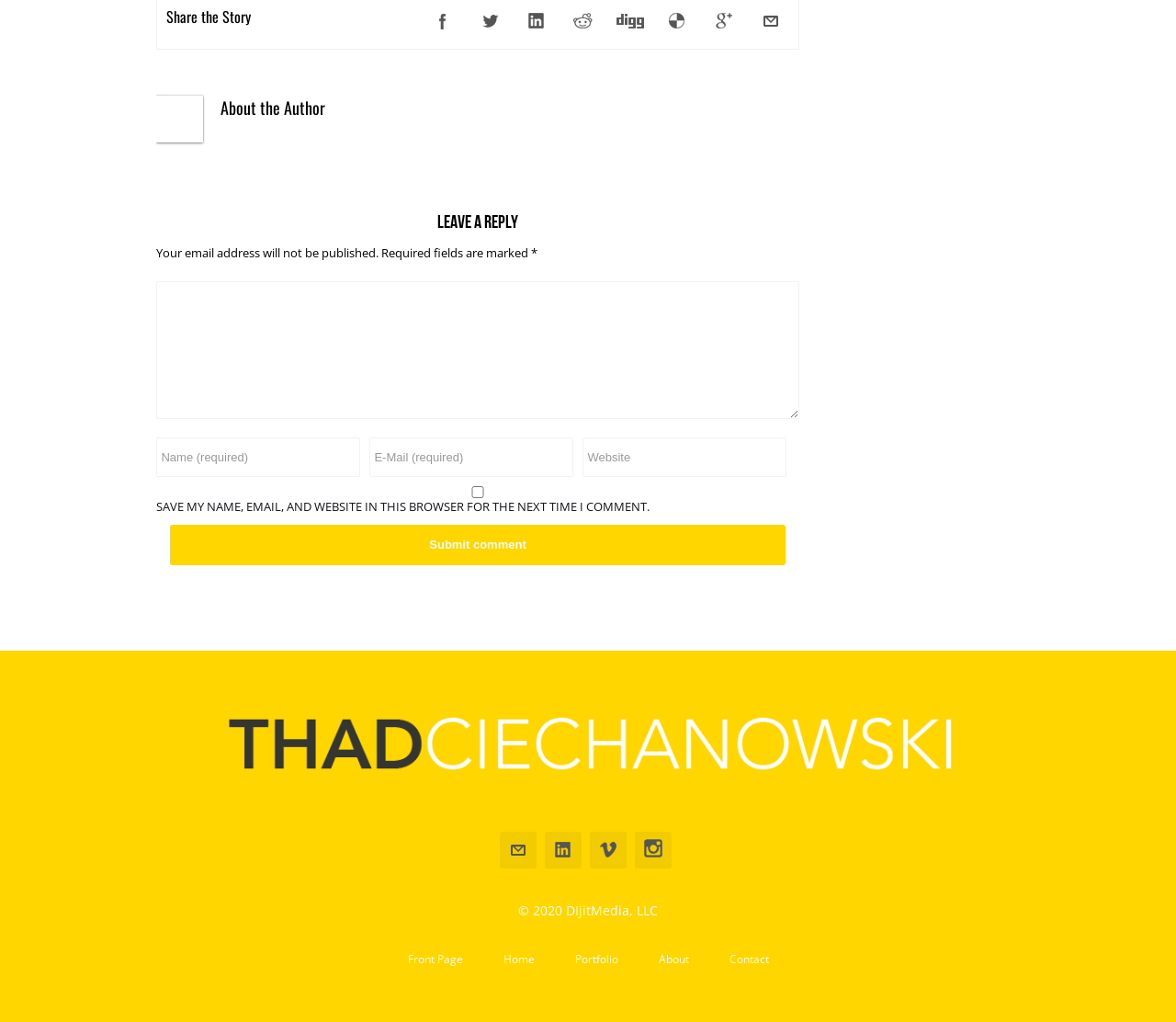Using the details in the image, give a detailed response to the question below:
What is the checkbox below the text boxes for?

The checkbox is for saving the user's name, email, and website in the browser for the next time they comment, so they don't have to fill in the information again.